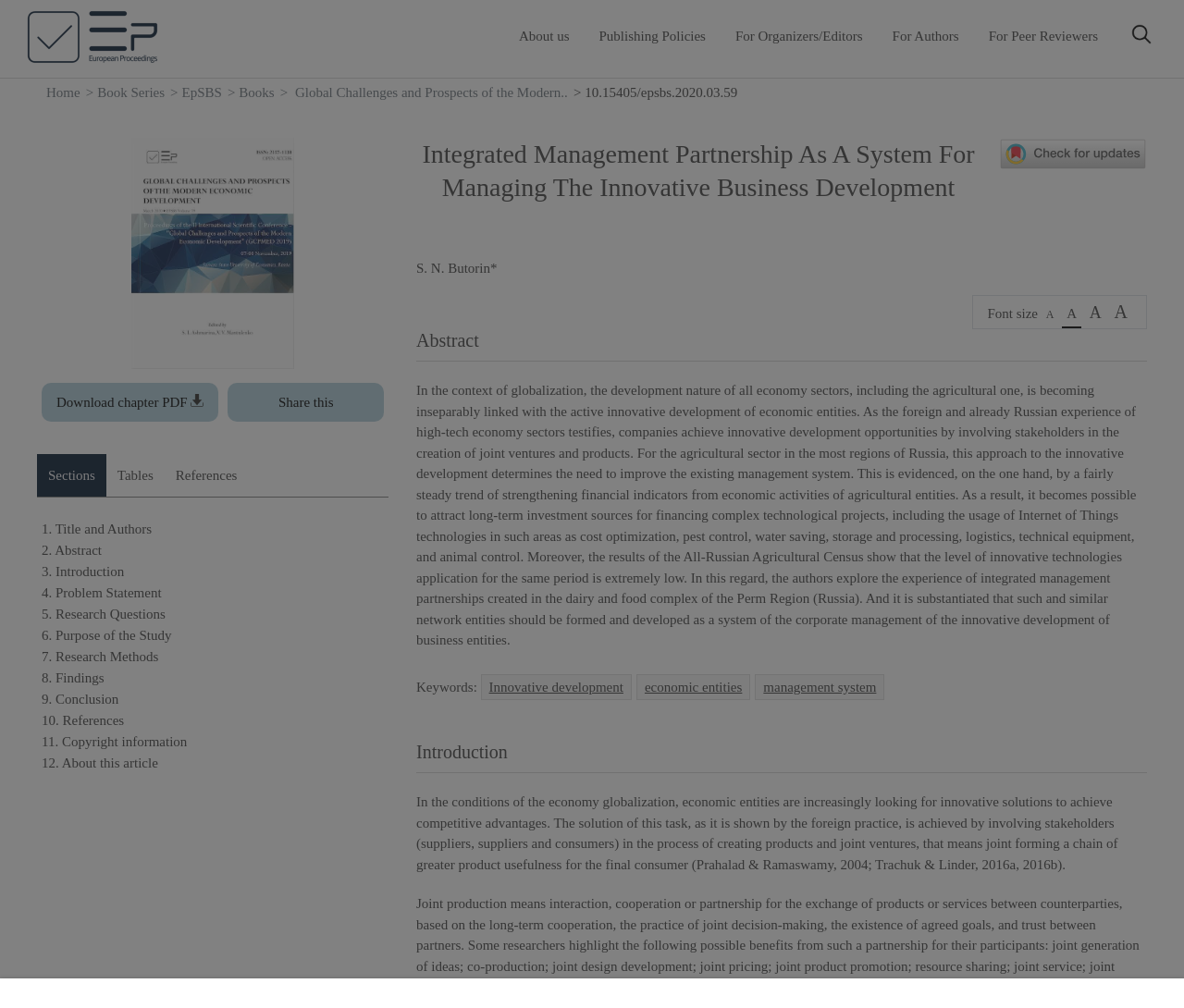Explain the features and main sections of the webpage comprehensively.

This webpage appears to be an article page from the European Proceedings website. At the top left corner, there is a logo of European Proceedings, and next to it, there are several links to different sections of the website, including "About us", "Publishing Policies", "For Organizers/Editors", "For Authors", and "For Peer Reviewers". On the top right corner, there is a search icon button.

Below the top navigation bar, there is a breadcrumb navigation section that shows the current page's location in the website's hierarchy. The breadcrumb trail starts with "Home" and ends with the current article's title, "Integrated Management Partnership As A System For Managing The Innovative Business Development".

The main content of the article is divided into several sections, including the title, authors, abstract, introduction, and other sections. The title of the article is "Integrated Management Partnership As A System For Managing The Innovative Business Development", and it is followed by the authors' names. The abstract section provides a brief summary of the article, and it is followed by a list of keywords.

The introduction section starts with a heading "Introduction" and provides a brief overview of the article's topic. The text is divided into several paragraphs, and there are links to references throughout the text.

On the right side of the article, there are several buttons and links, including a "Download chapter PDF" button, a "Share this" link, and several section links, such as "Sections", "Tables", and "References".

Throughout the article, there are several static text elements that provide additional information, such as the article's DOI number and copyright information.